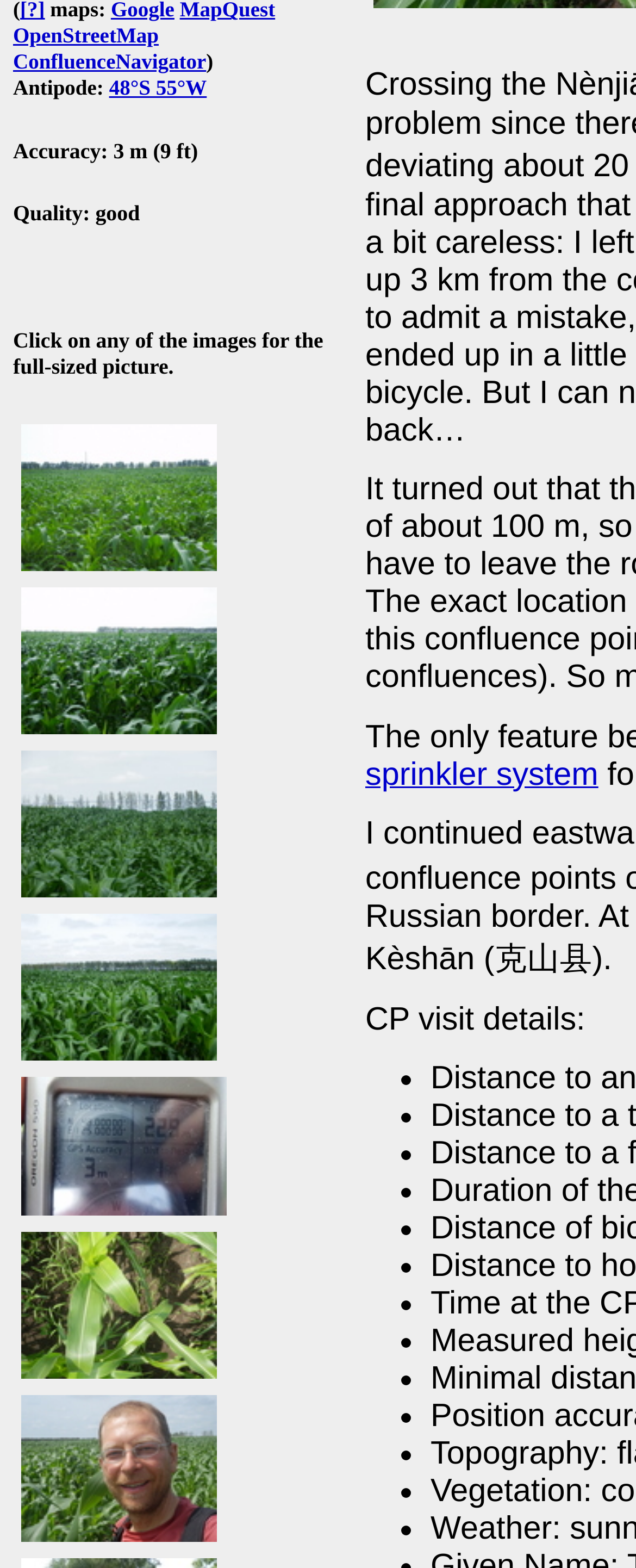Identify the bounding box for the element characterized by the following description: "sprinkler system".

[0.574, 0.482, 0.941, 0.505]